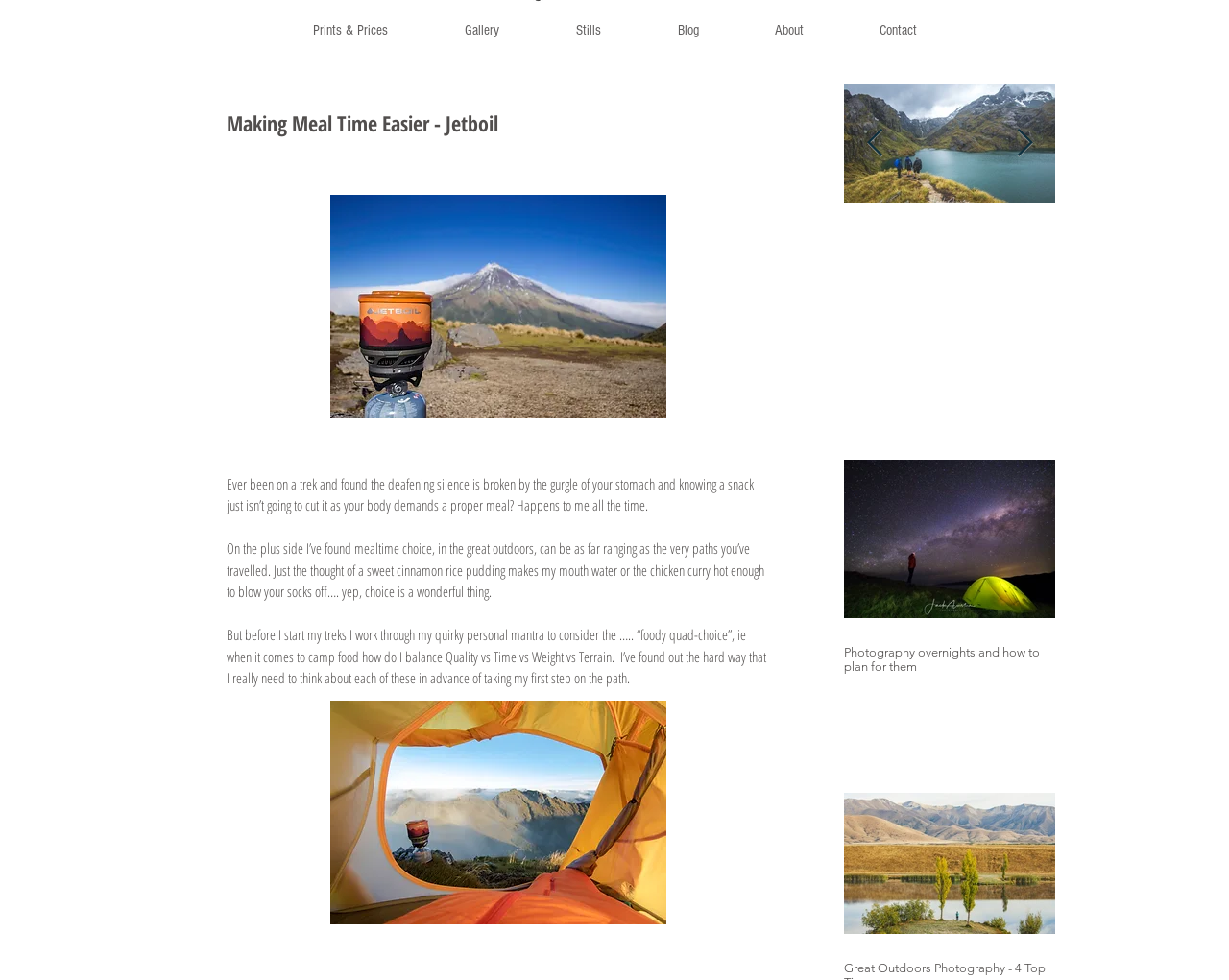What type of content is available in the 'Gallery' section?
Answer the question with a single word or phrase, referring to the image.

Images